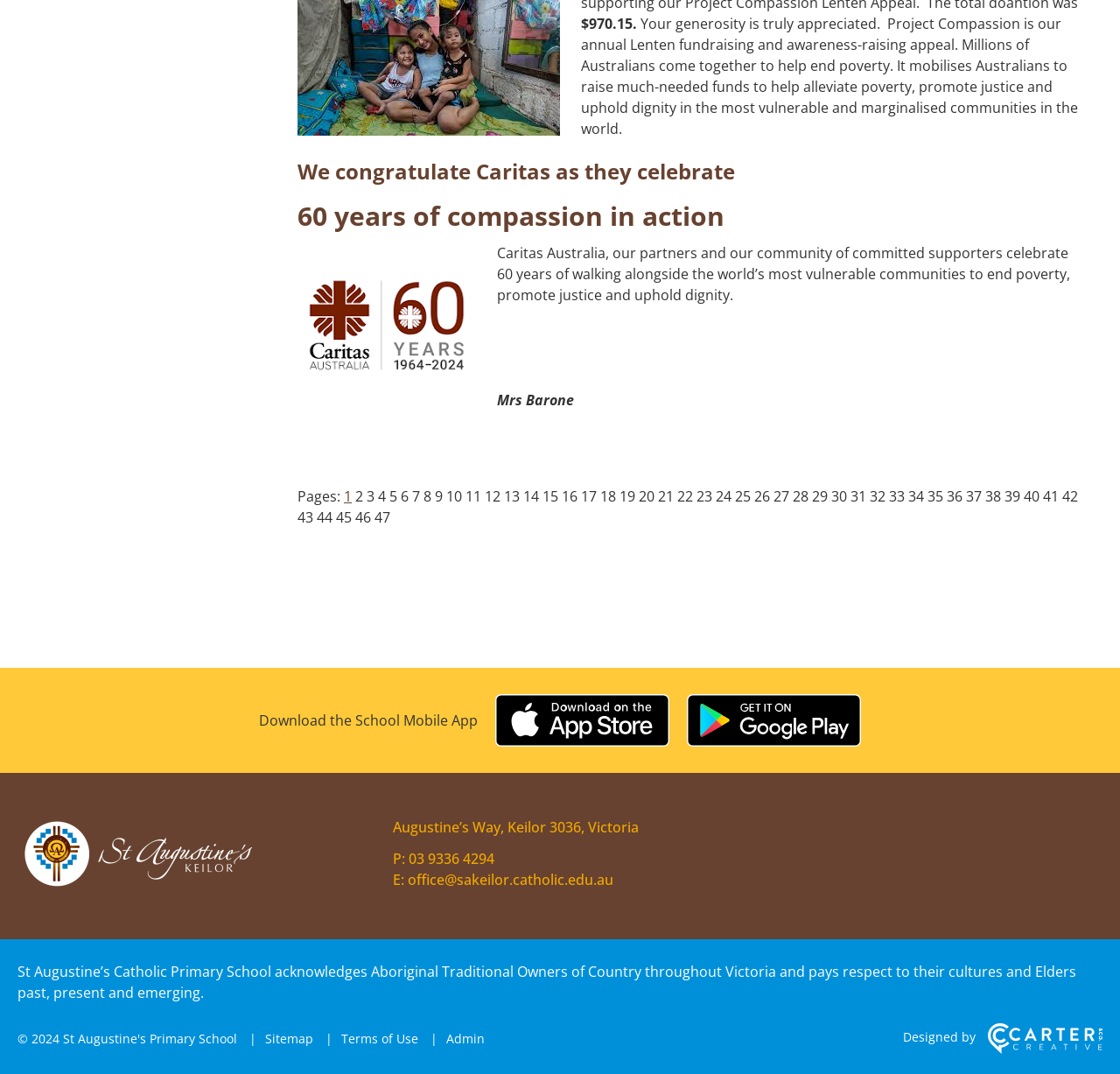Identify the bounding box coordinates for the region to click in order to carry out this instruction: "Go to Home". Provide the coordinates using four float numbers between 0 and 1, formatted as [left, top, right, bottom].

[0.016, 0.815, 0.23, 0.833]